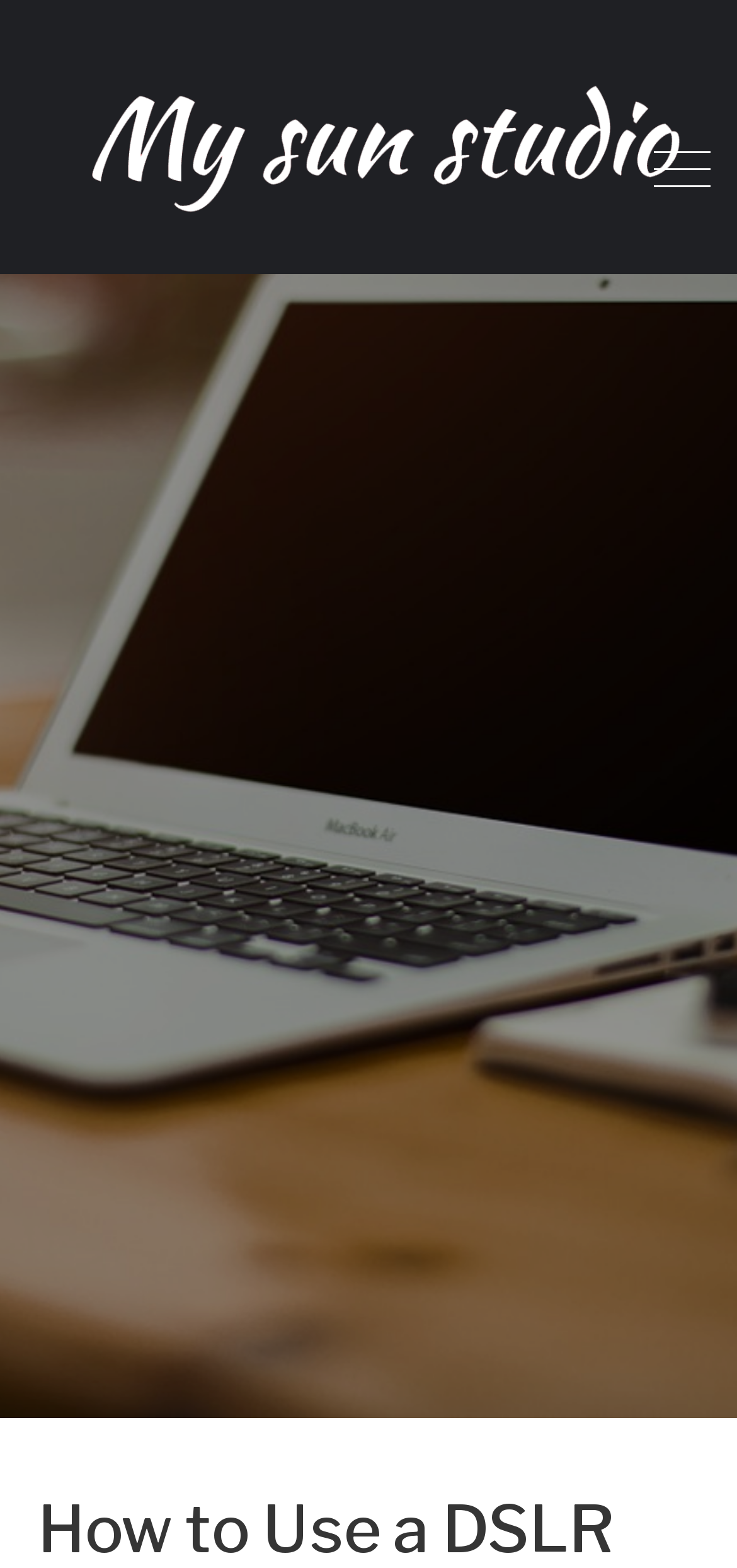Extract the bounding box coordinates of the UI element described: "alt="My sun studio"". Provide the coordinates in the format [left, top, right, bottom] with values ranging from 0 to 1.

[0.09, 0.074, 0.962, 0.097]